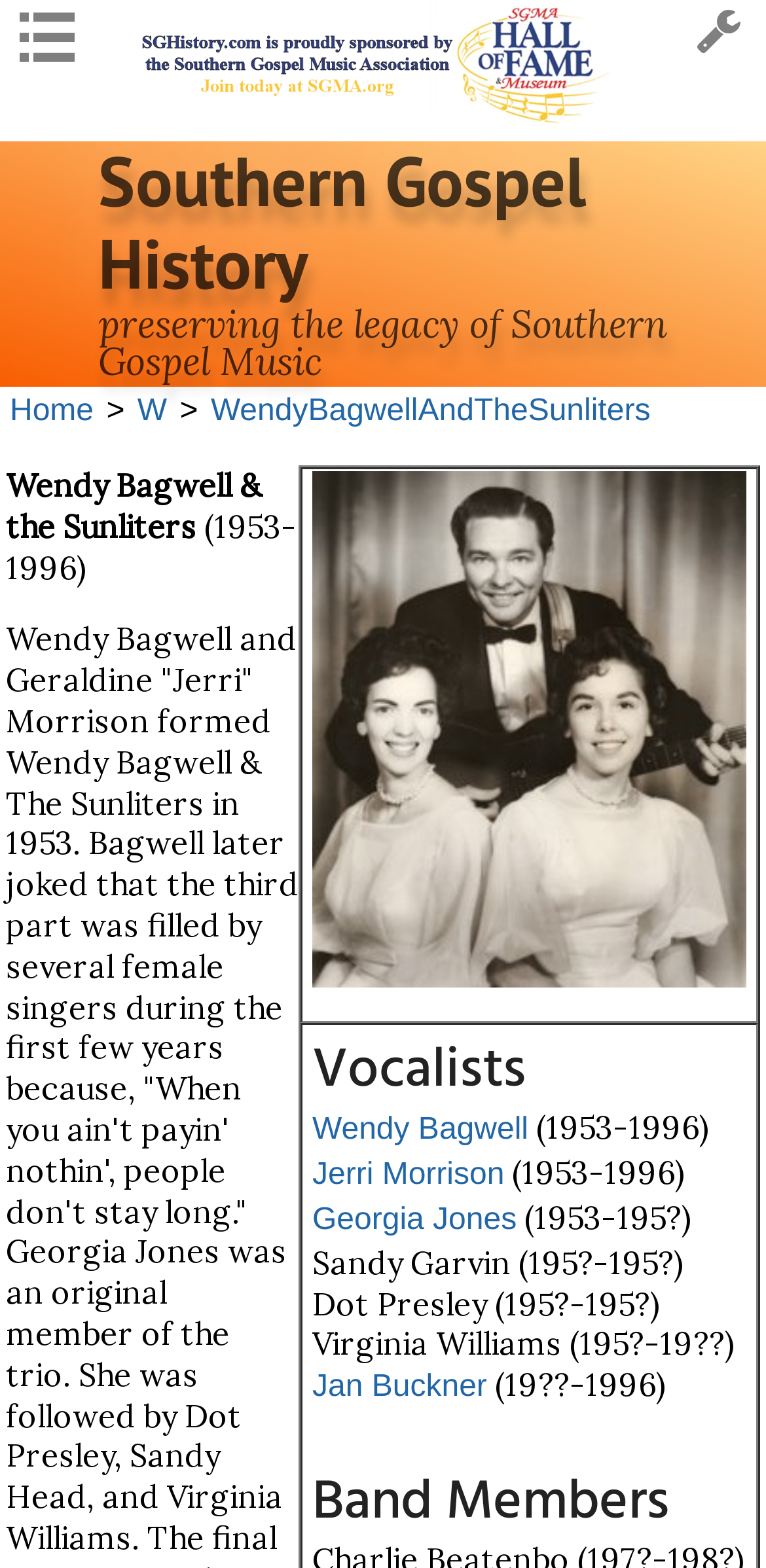Who are the vocalists listed on the webpage?
Using the image as a reference, answer the question in detail.

I found the answer by looking at the gridcell element with the bounding box coordinates [0.392, 0.298, 0.99, 0.652], which contains a list of vocalists, including Wendy Bagwell, Jerri Morrison, Georgia Jones, and others.